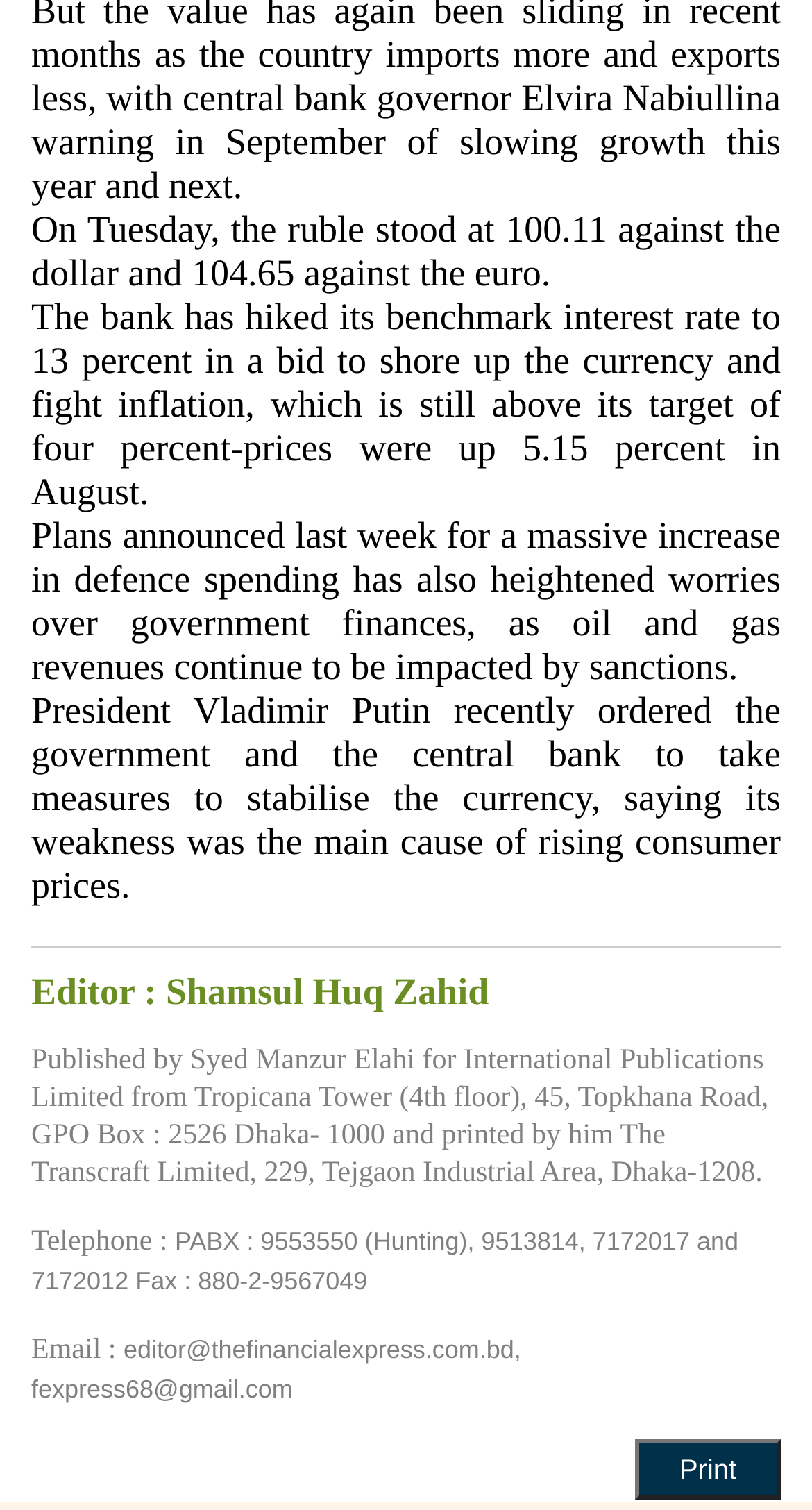What is the email address of the editor?
Based on the visual content, answer with a single word or a brief phrase.

editor@thefinancialexpress.com.bd